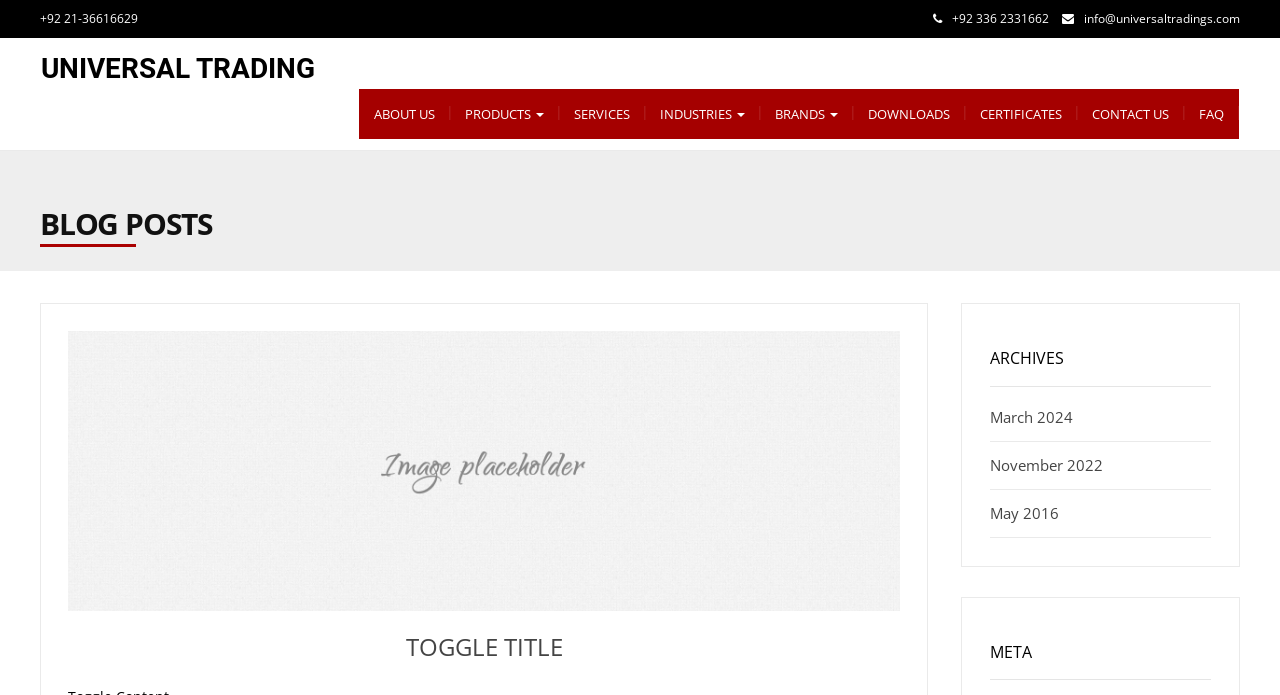Pinpoint the bounding box coordinates of the clickable area needed to execute the instruction: "call the phone number". The coordinates should be specified as four float numbers between 0 and 1, i.e., [left, top, right, bottom].

[0.031, 0.014, 0.108, 0.039]